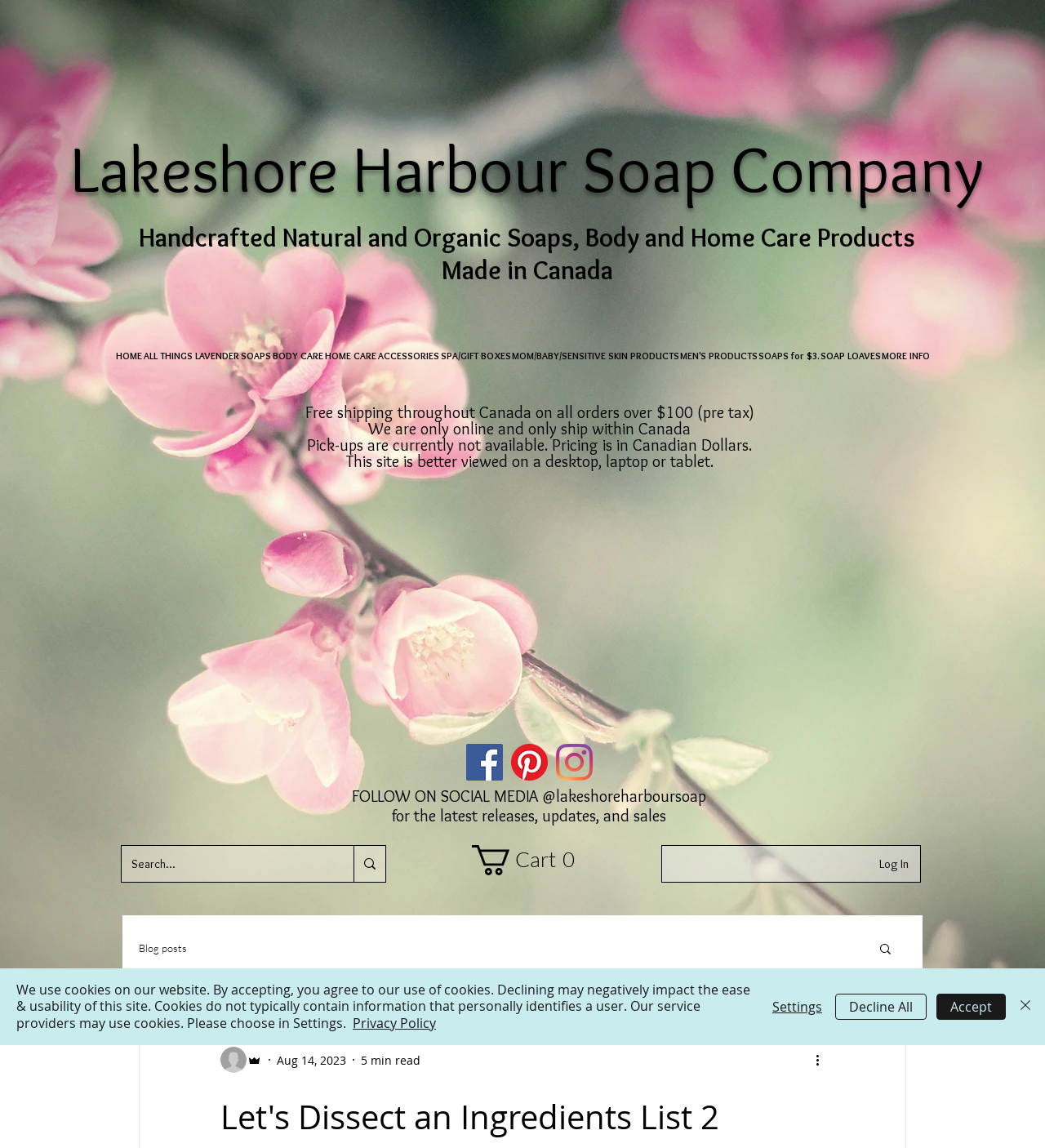Locate the UI element described by MORE INFO in the provided webpage screenshot. Return the bounding box coordinates in the format (top-left x, top-left y, bottom-right x, bottom-right y), ensuring all values are between 0 and 1.

[0.843, 0.255, 0.89, 0.365]